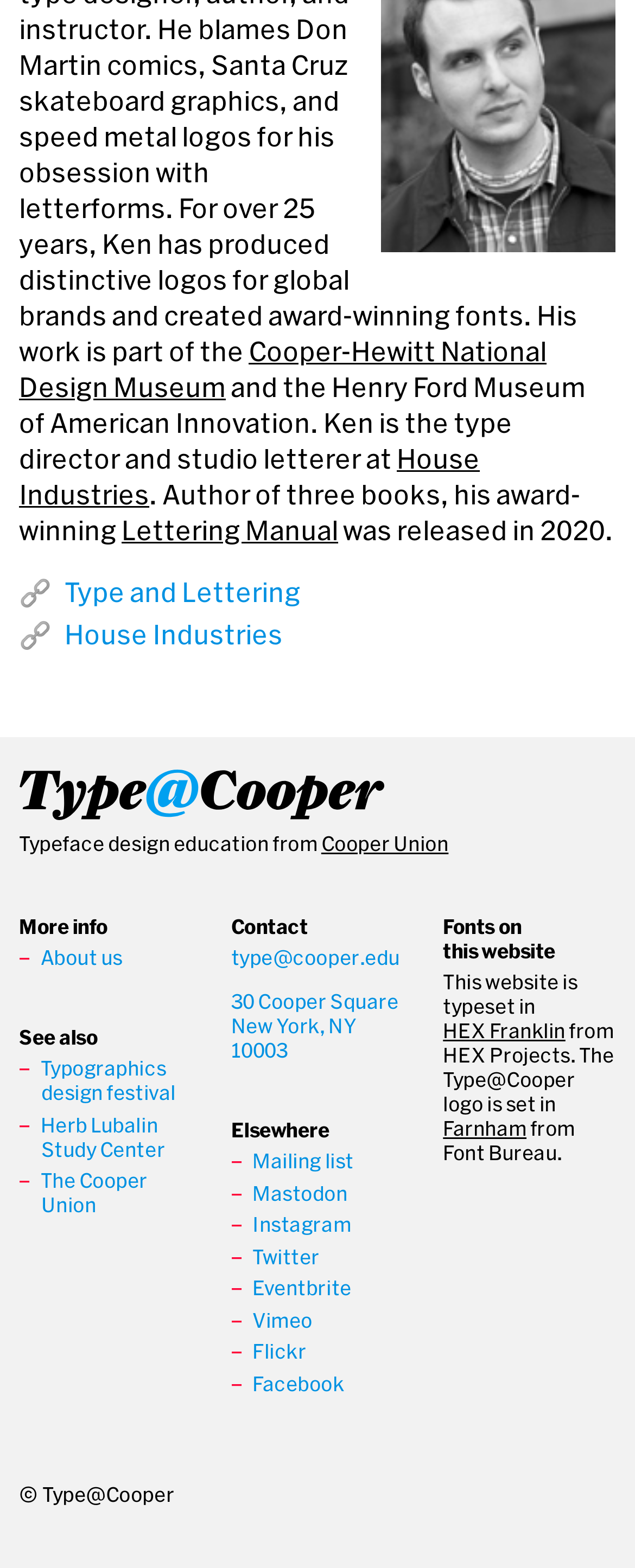What is the name of the museum mentioned?
Please provide a single word or phrase as your answer based on the image.

Cooper-Hewitt National Design Museum